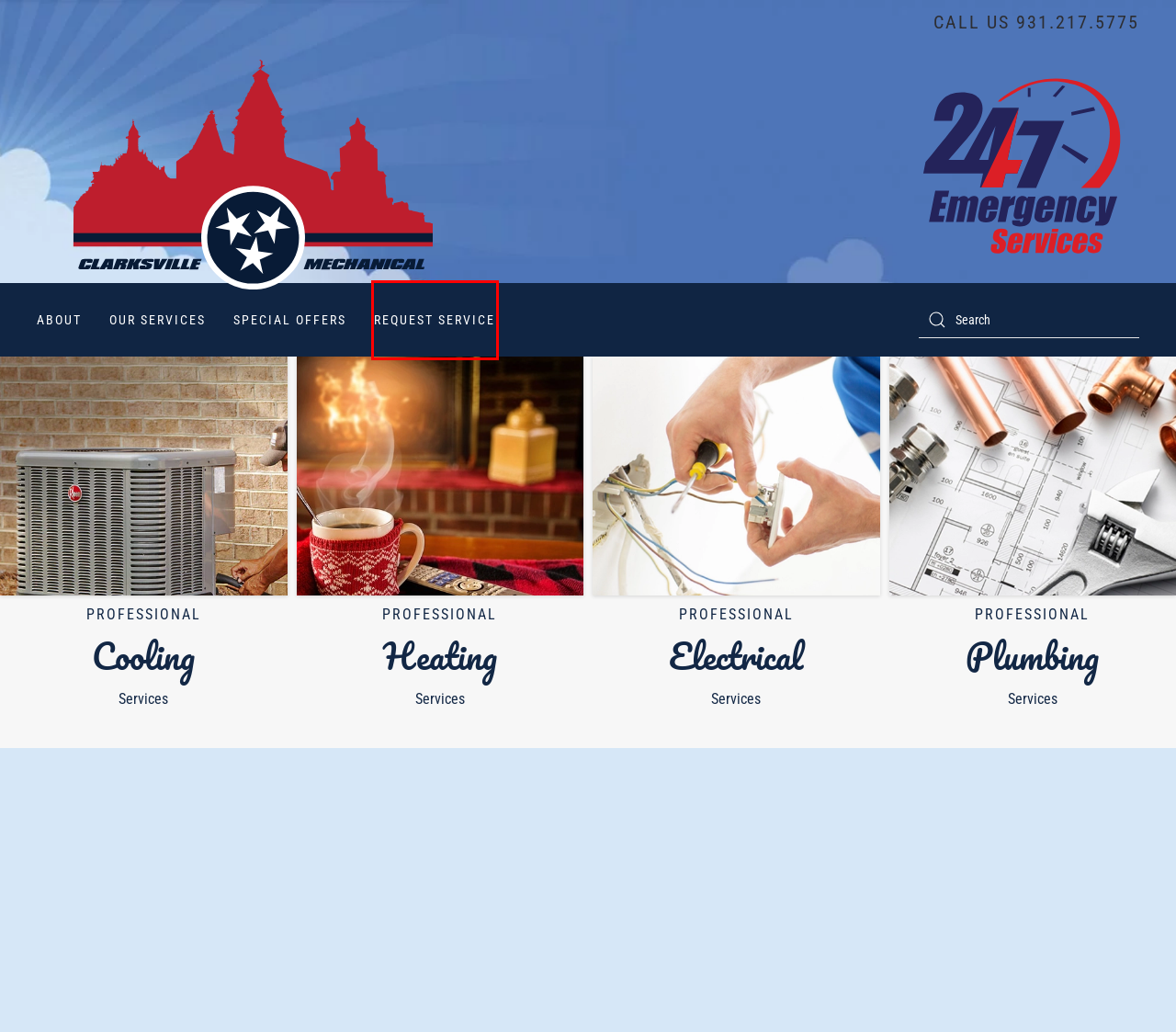You are given a screenshot depicting a webpage with a red bounding box around a UI element. Select the description that best corresponds to the new webpage after clicking the selected element. Here are the choices:
A. Plumbing Services - Clarksville Mechanical LLC | Clarksville, TN
B. Our Services - Clarksville Mechanical LLC | Clarksville, TN
C. Professional Electrical Services - Clarksville Mechanical LLC
D. Request Service - Clarksville Mechanical LLC | Clarksville, TN
E. Professional Cooling Services Clarksville Mechanical LLC | Clarksville, TN
F. Professional Heating Service - Clarksville Mechanical LLC | Clarksville, TN
G. Special Offers - Clarksville Mechanical LLC | Clarksville, TN
H. About Clarksville Mechanical - Clarksville Mechanical LLC | Clarksville, TN

D